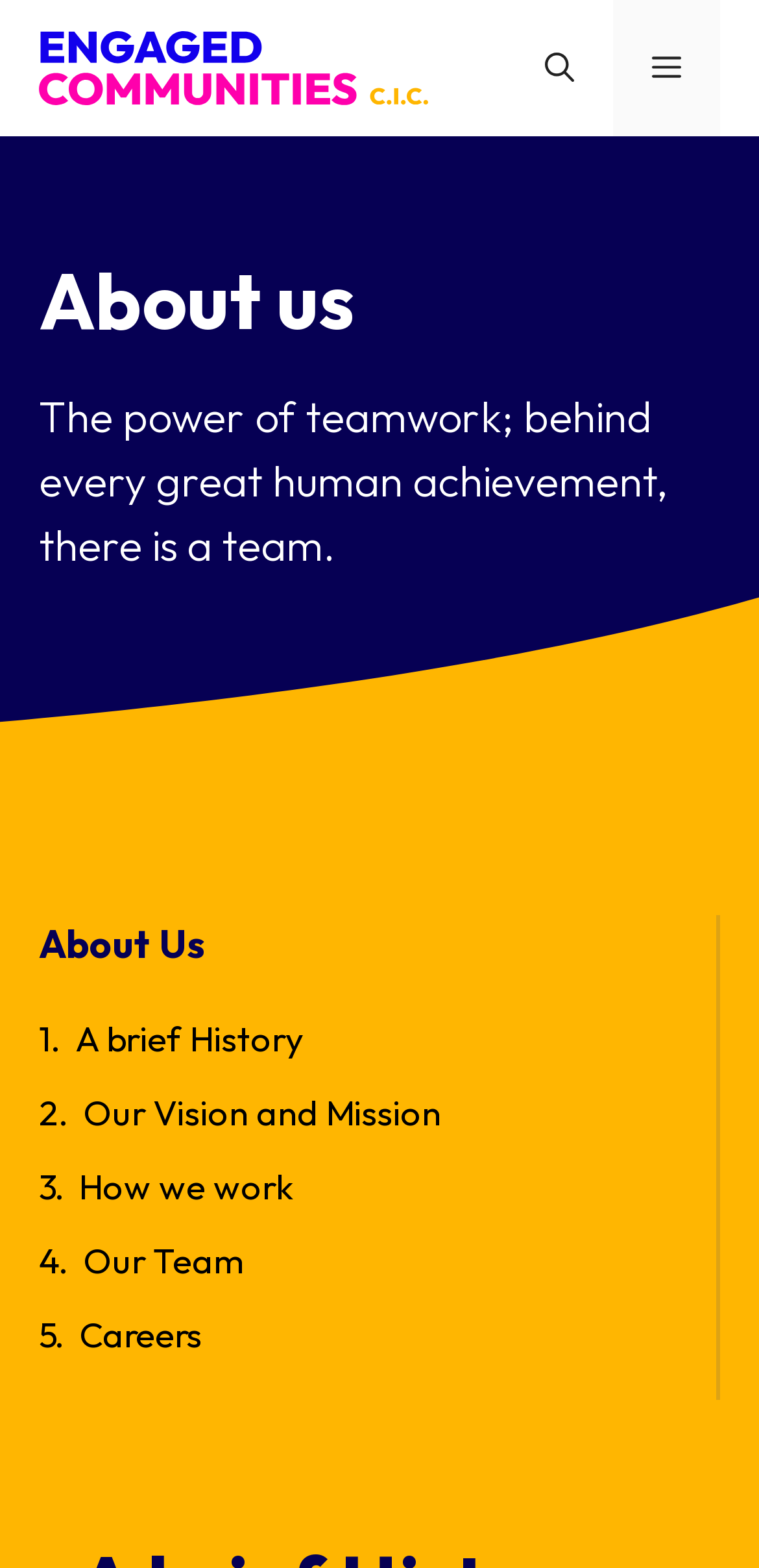Describe every aspect of the webpage comprehensively.

The webpage is about "About - Engaged Communities" and has a prominent banner at the top with the site's name. Below the banner, there is a navigation section with a mobile toggle button on the right side, which contains an "Open search" button and a "MENU" button that expands to reveal a primary menu.

On the left side of the navigation section, there is a heading that reads "About us". Below this heading, there is a paragraph of text that summarizes the power of teamwork, stating that behind every great human achievement, there is a team.

Further down the page, there is a table of contents navigation section that lists several links, including "A brief History", "Our Vision and Mission", "How we work", "Our Team", and "Careers". These links are arranged vertically, with the first link "About Us" at the top, and the rest of the links following below it.

There is also an image of "Engaged Communities" logo located at the top left corner of the page, next to the site's name link.